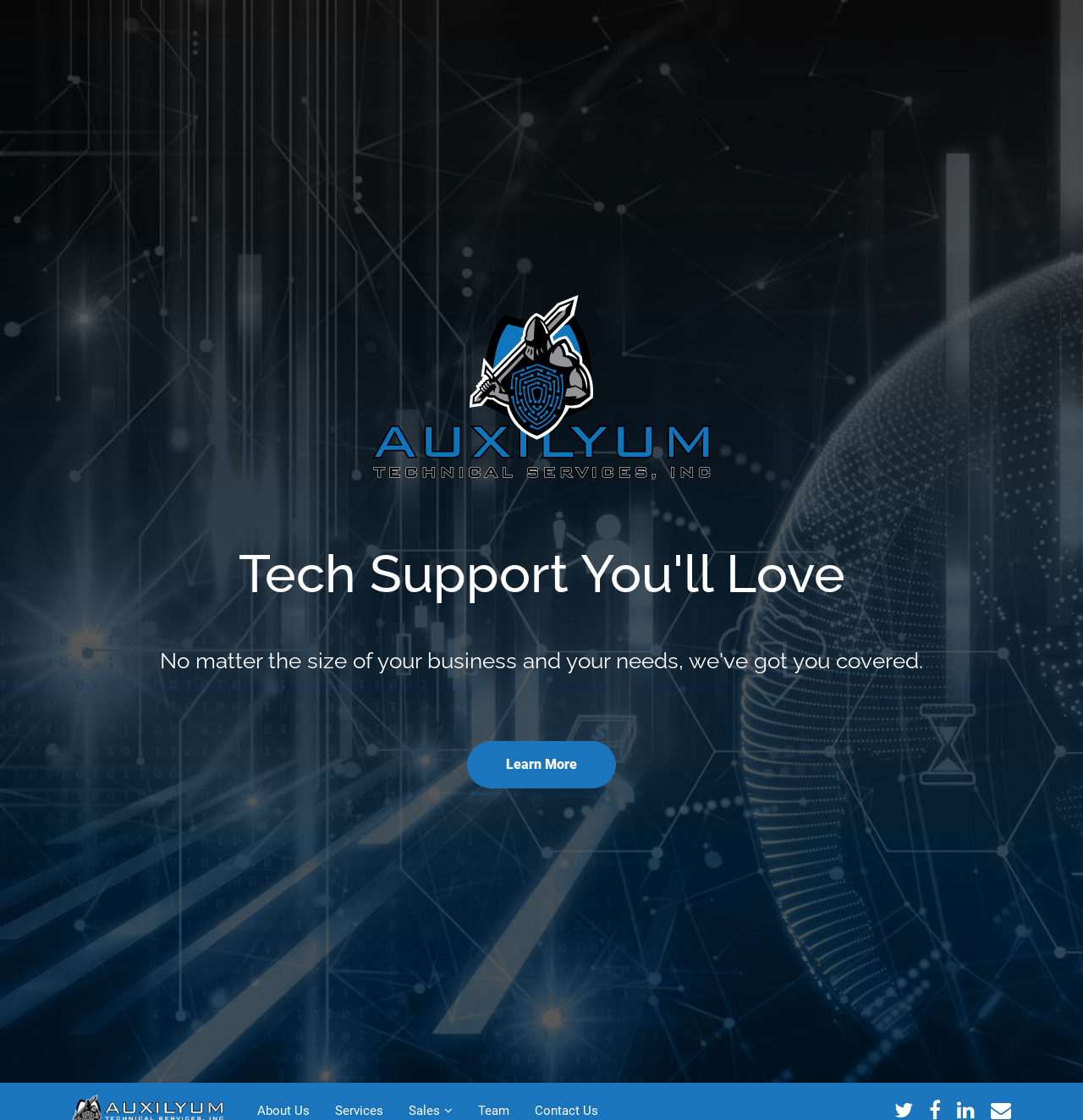Please extract the webpage's main title and generate its text content.

Tech Support You'll Love